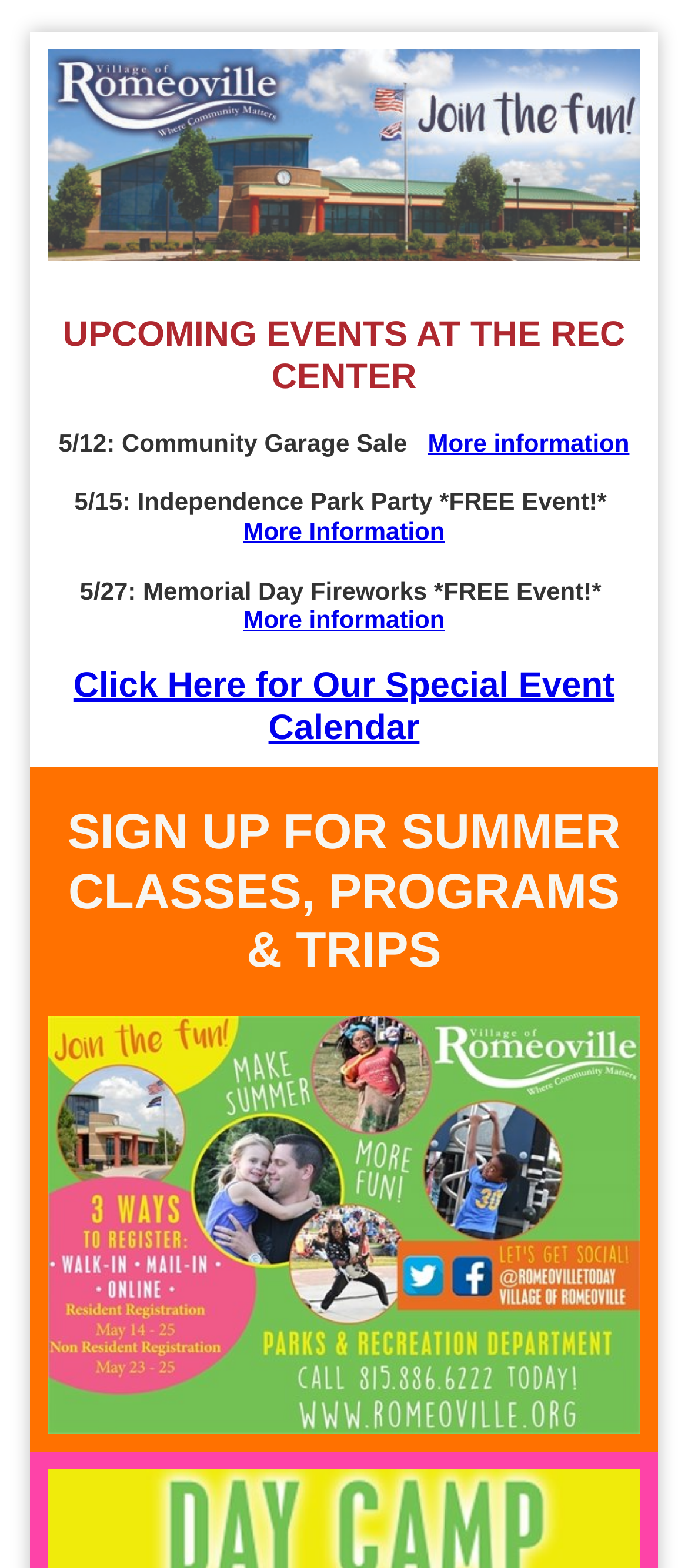Identify the bounding box coordinates for the region to click in order to carry out this instruction: "Sign up for summer classes". Provide the coordinates using four float numbers between 0 and 1, formatted as [left, top, right, bottom].

[0.07, 0.512, 0.93, 0.625]